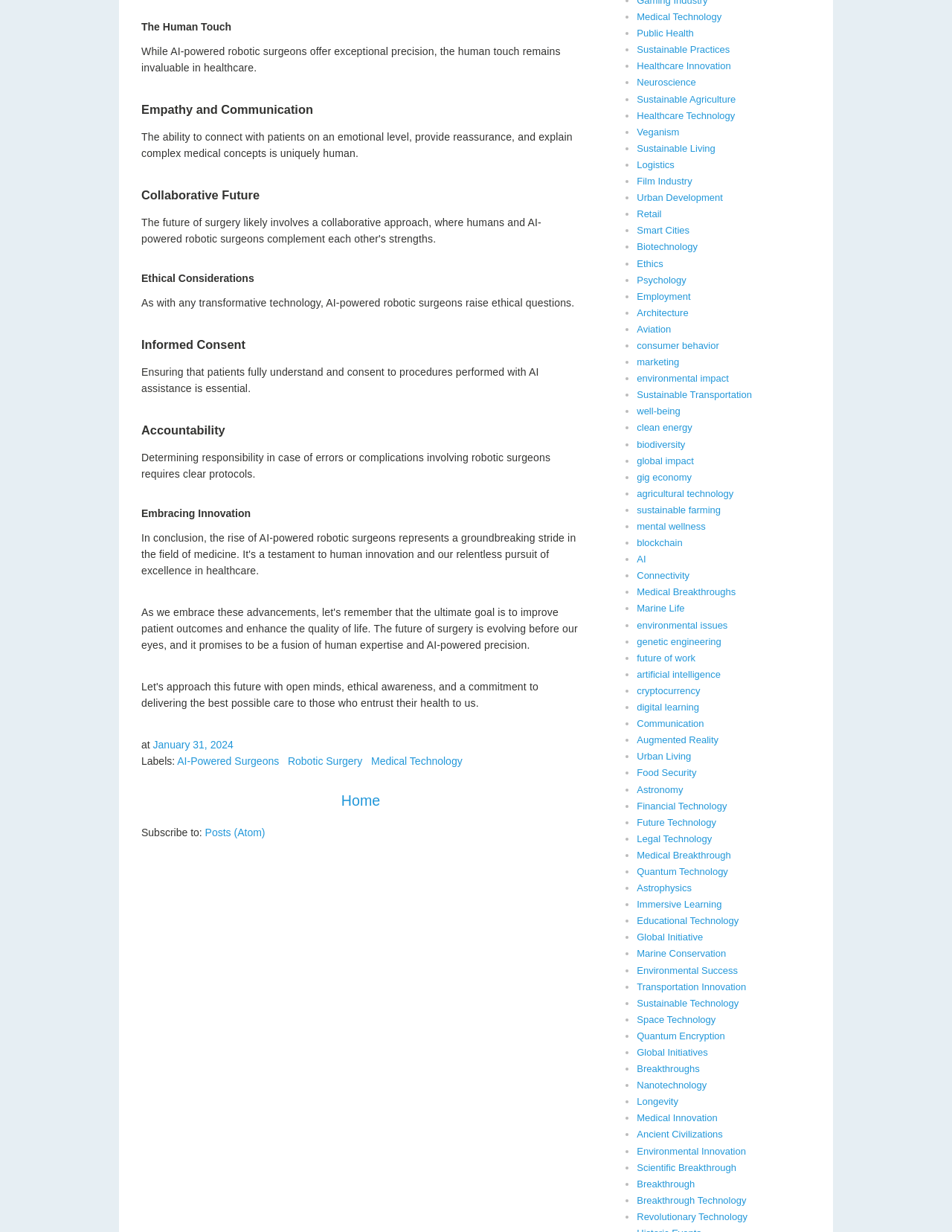Please give a concise answer to this question using a single word or phrase: 
What is the importance of empathy in healthcare?

Uniquely human